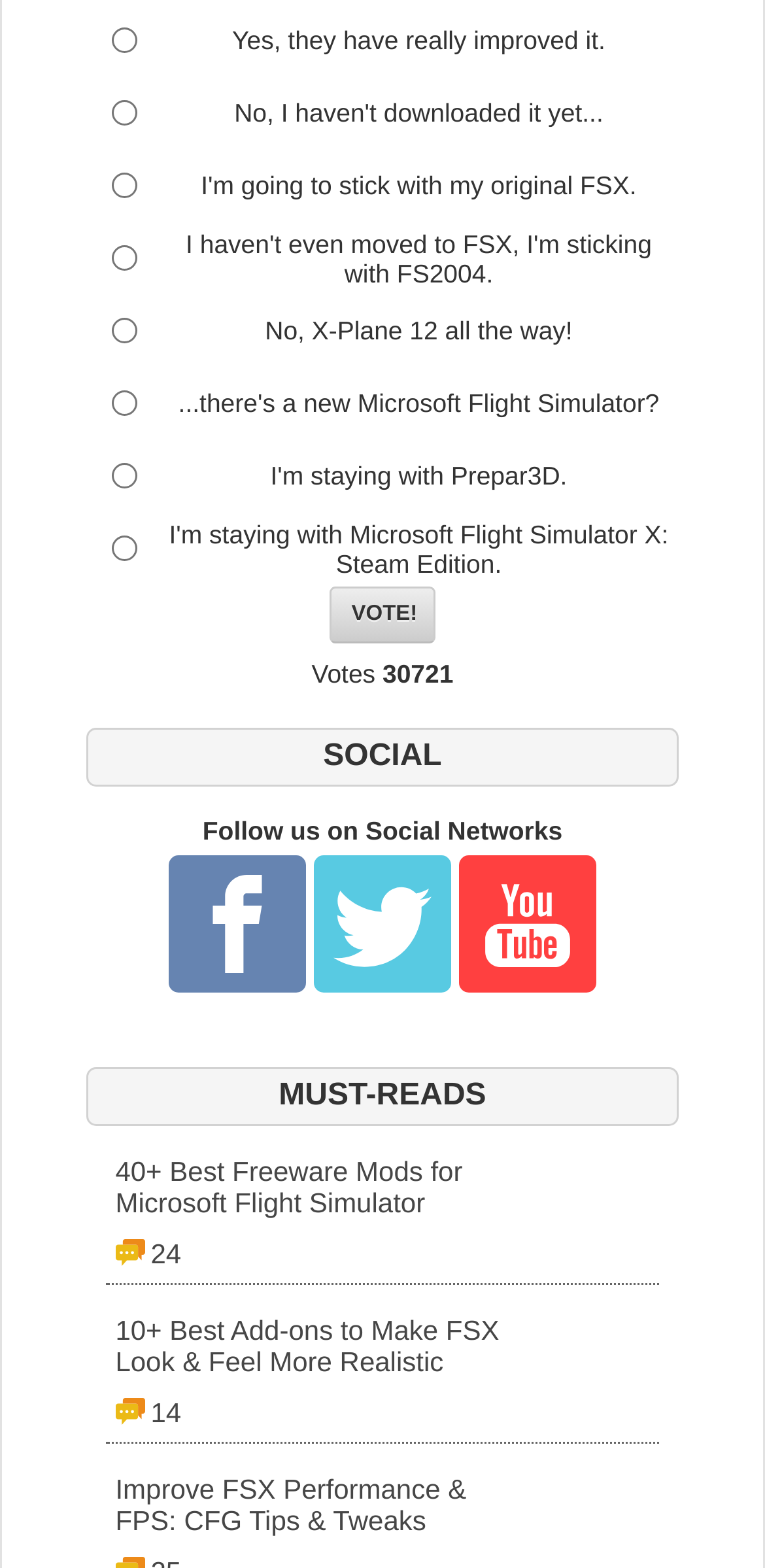Reply to the question with a brief word or phrase: What is the topic of the 'MUST-READS' section?

Microsoft Flight Simulator